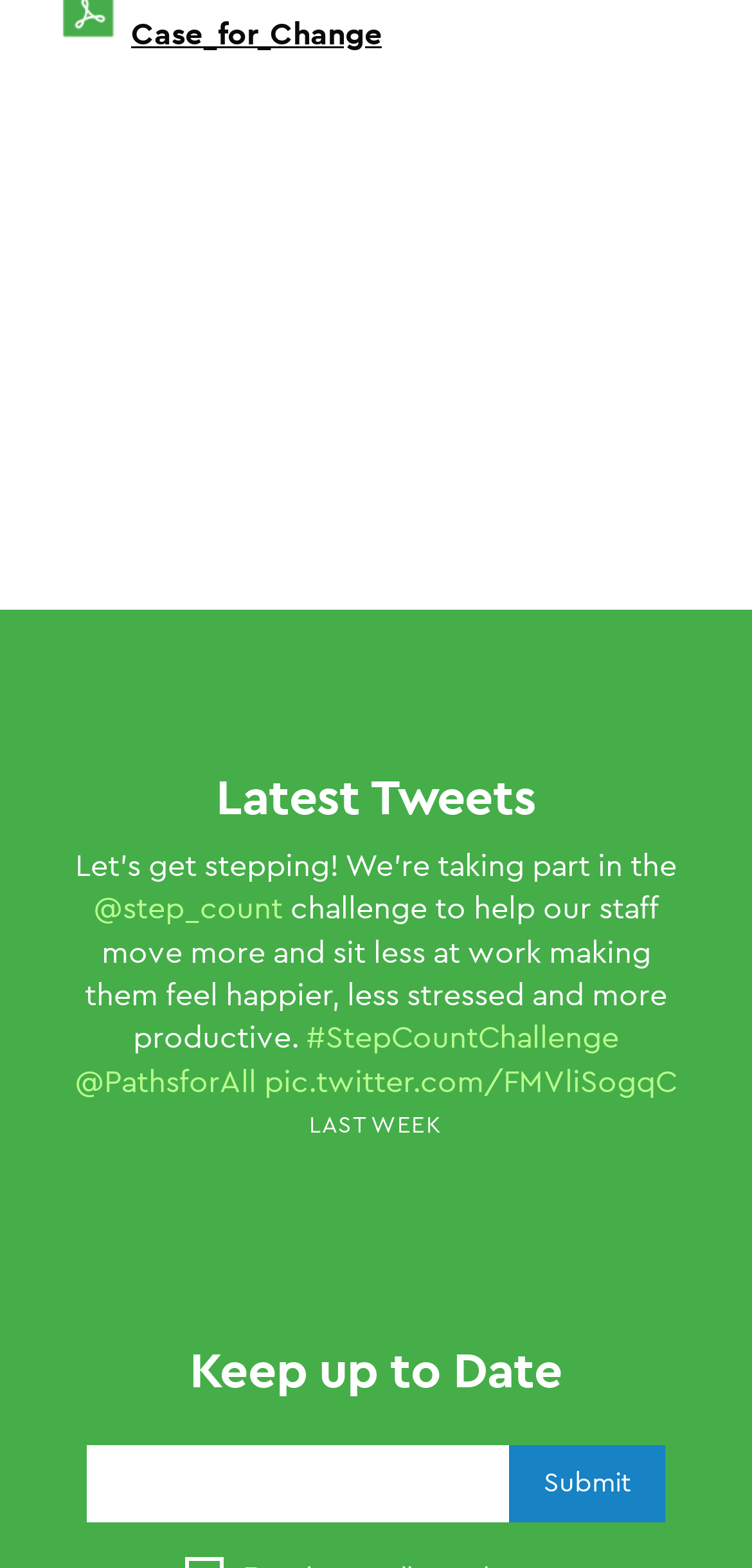Based on the element description "#StepCountChallenge", predict the bounding box coordinates of the UI element.

[0.408, 0.653, 0.823, 0.672]